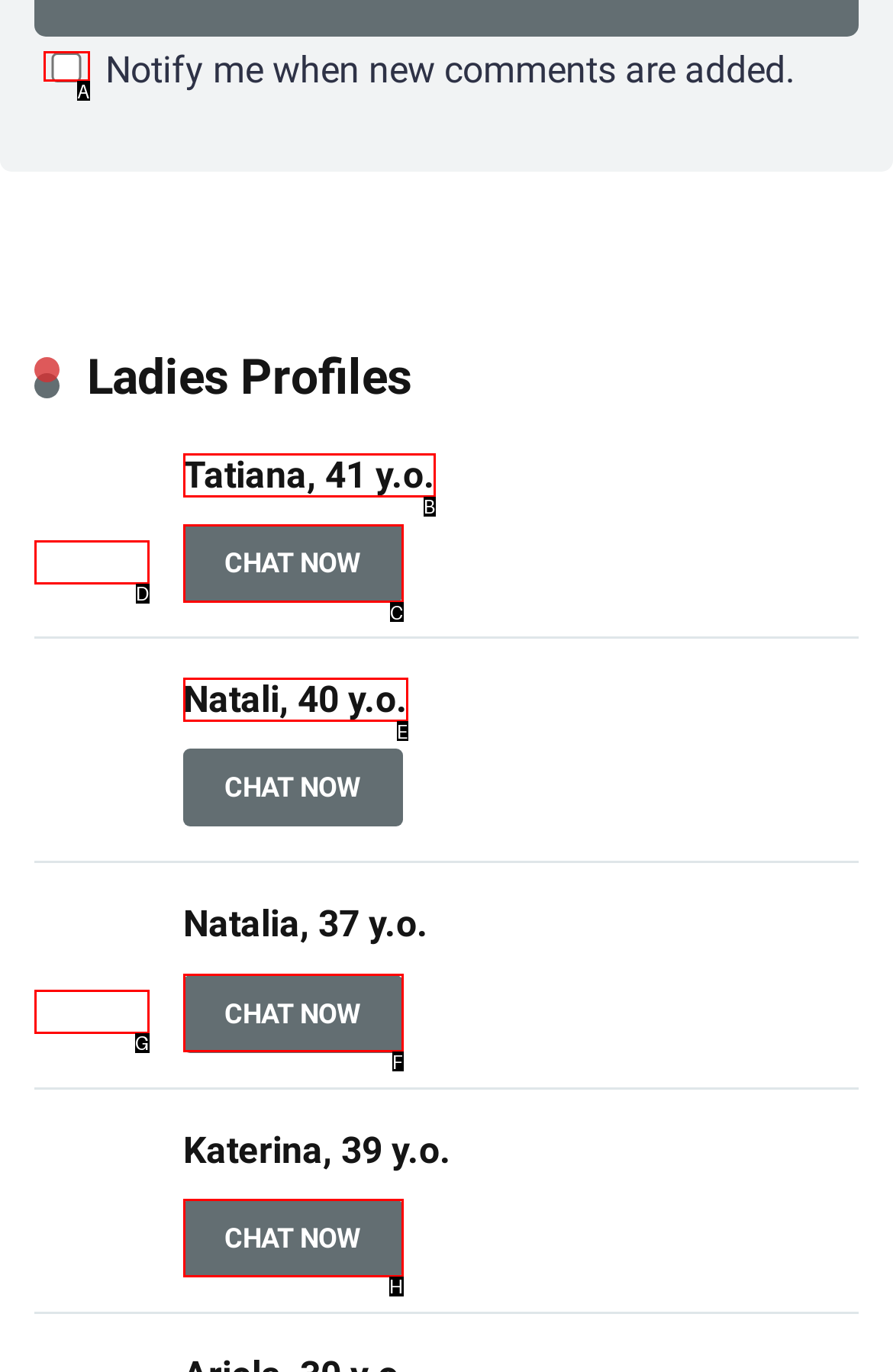Choose the HTML element that matches the description: CHAT NOW
Reply with the letter of the correct option from the given choices.

C